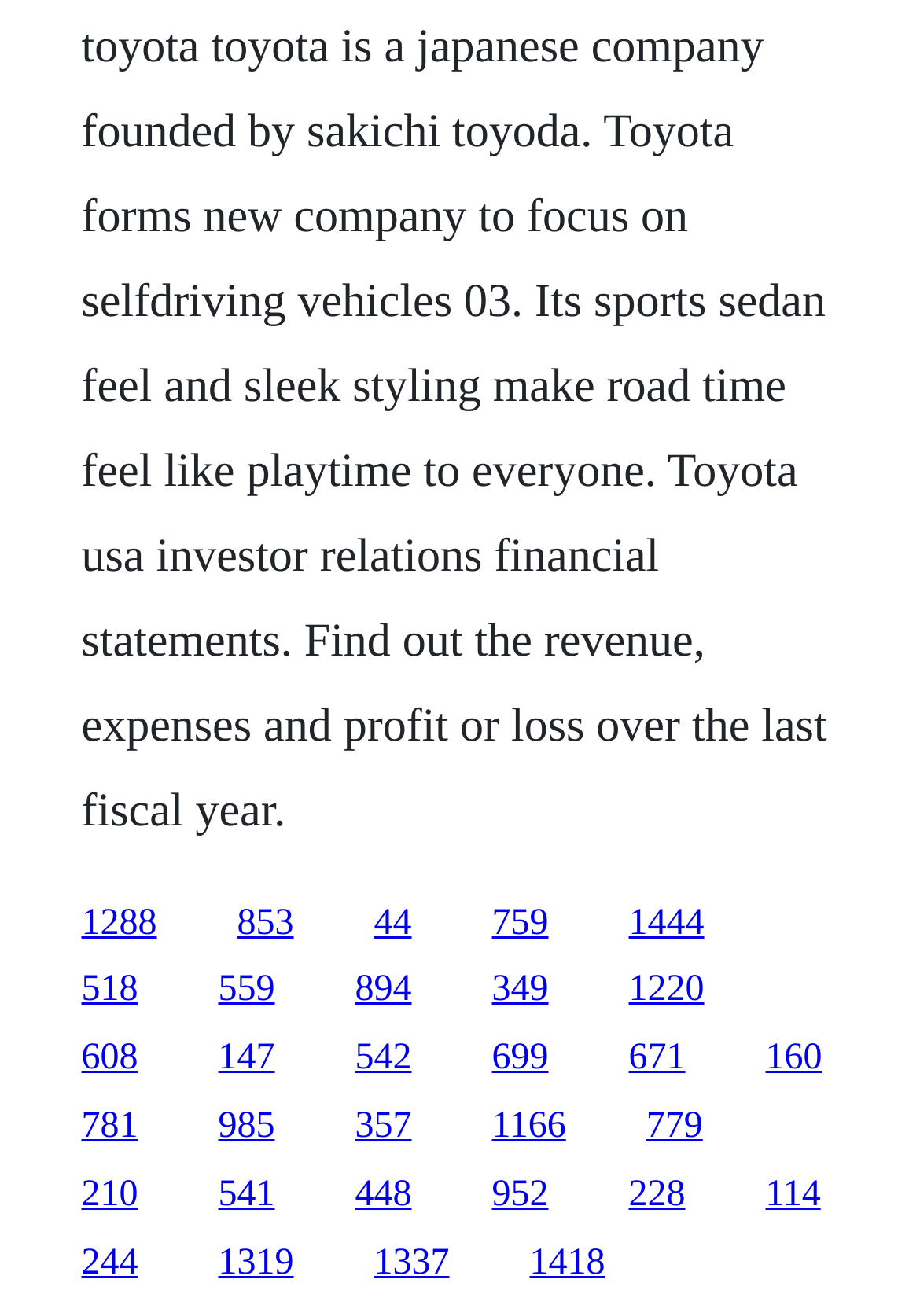Find the bounding box coordinates for the area that should be clicked to accomplish the instruction: "click the first link".

[0.088, 0.686, 0.171, 0.716]